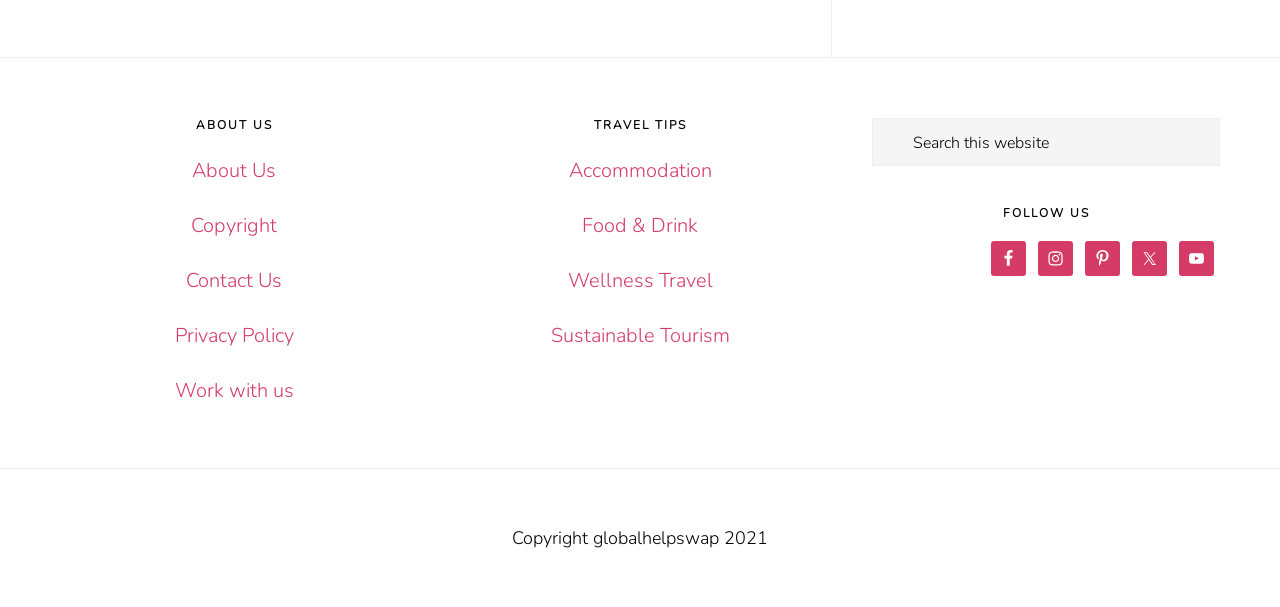Please find the bounding box coordinates of the clickable region needed to complete the following instruction: "Follow us on Facebook". The bounding box coordinates must consist of four float numbers between 0 and 1, i.e., [left, top, right, bottom].

[0.774, 0.396, 0.802, 0.454]